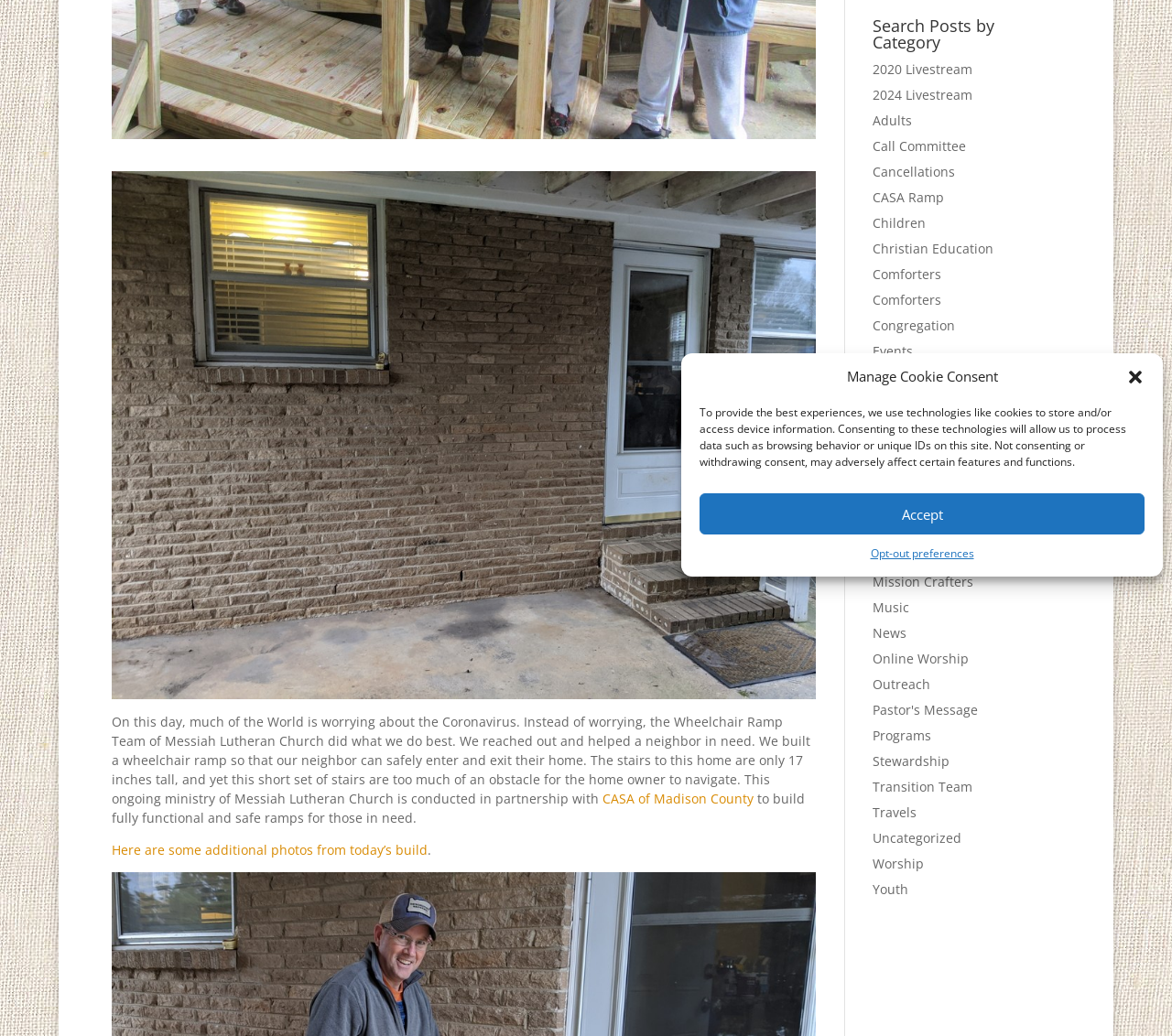Give the bounding box coordinates for the element described by: "Pastor's Message".

[0.744, 0.677, 0.834, 0.694]